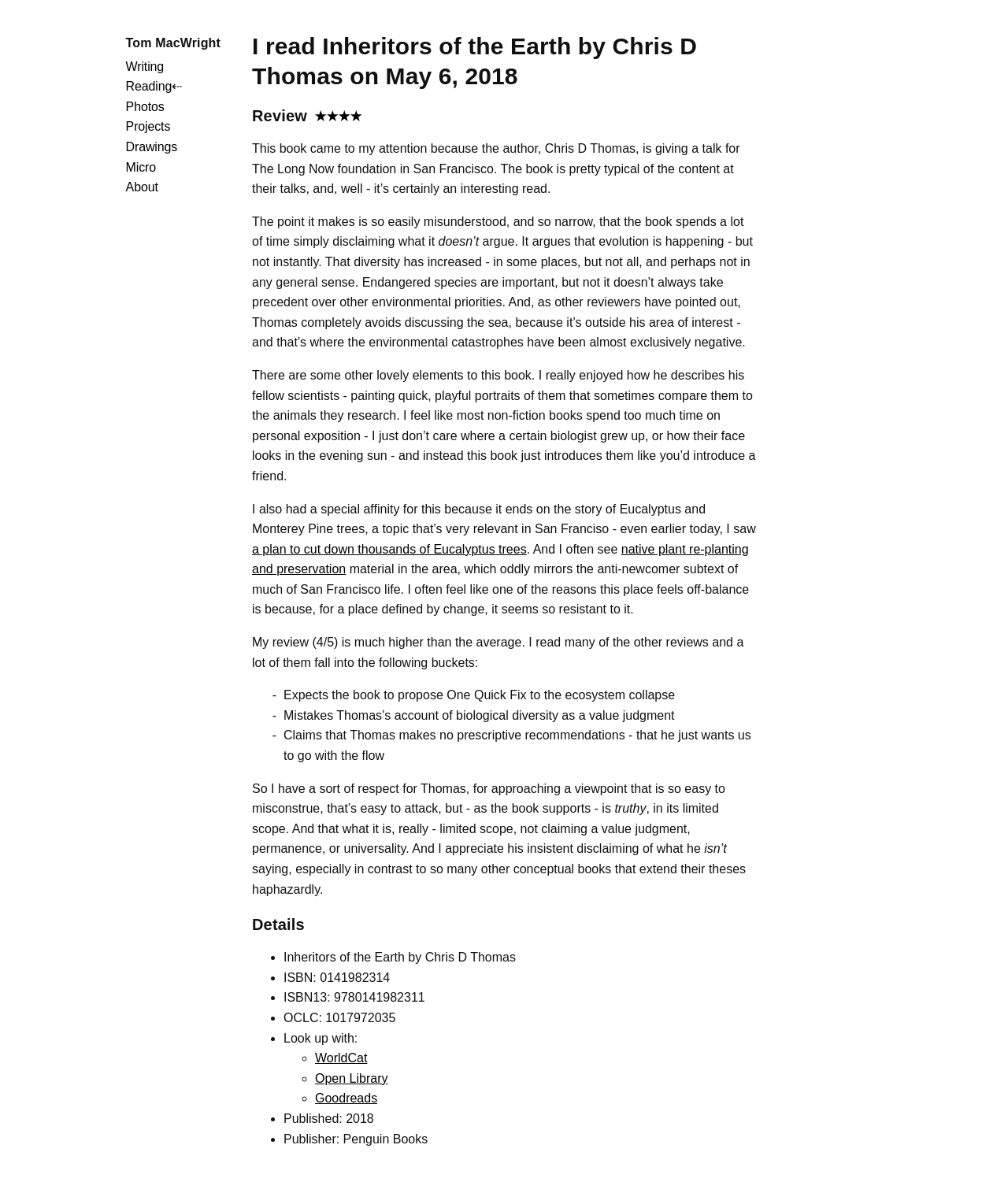Present a detailed account of what is displayed on the webpage.

The webpage is a personal blog or review website, with a focus on book reviews. At the top, there is a heading "Tom MacWright" followed by a series of links to different sections of the website, including "Writing", "Reading", "Photos", "Projects", "Drawings", "Micro", and "About". 

Below this, there is a heading "I read Inheritors of the Earth by Chris D Thomas on May 6, 2018" followed by a review of the book. The review is divided into several paragraphs, with a rating of 4 out of 5 stars. The reviewer discusses the book's themes, including the author's approach to biological diversity and the importance of endangered species. The reviewer also mentions their appreciation for the author's writing style and the book's focus on the story of Eucalyptus and Monterey Pine trees.

The review is followed by a section titled "Details", which lists the book's publication information, including the ISBN, ISBN13, OCLC, and publication date. There are also links to look up the book on WorldCat, Open Library, and Goodreads.

Throughout the webpage, the text is organized in a clear and readable format, with headings and paragraphs that make it easy to follow the reviewer's thoughts and opinions.